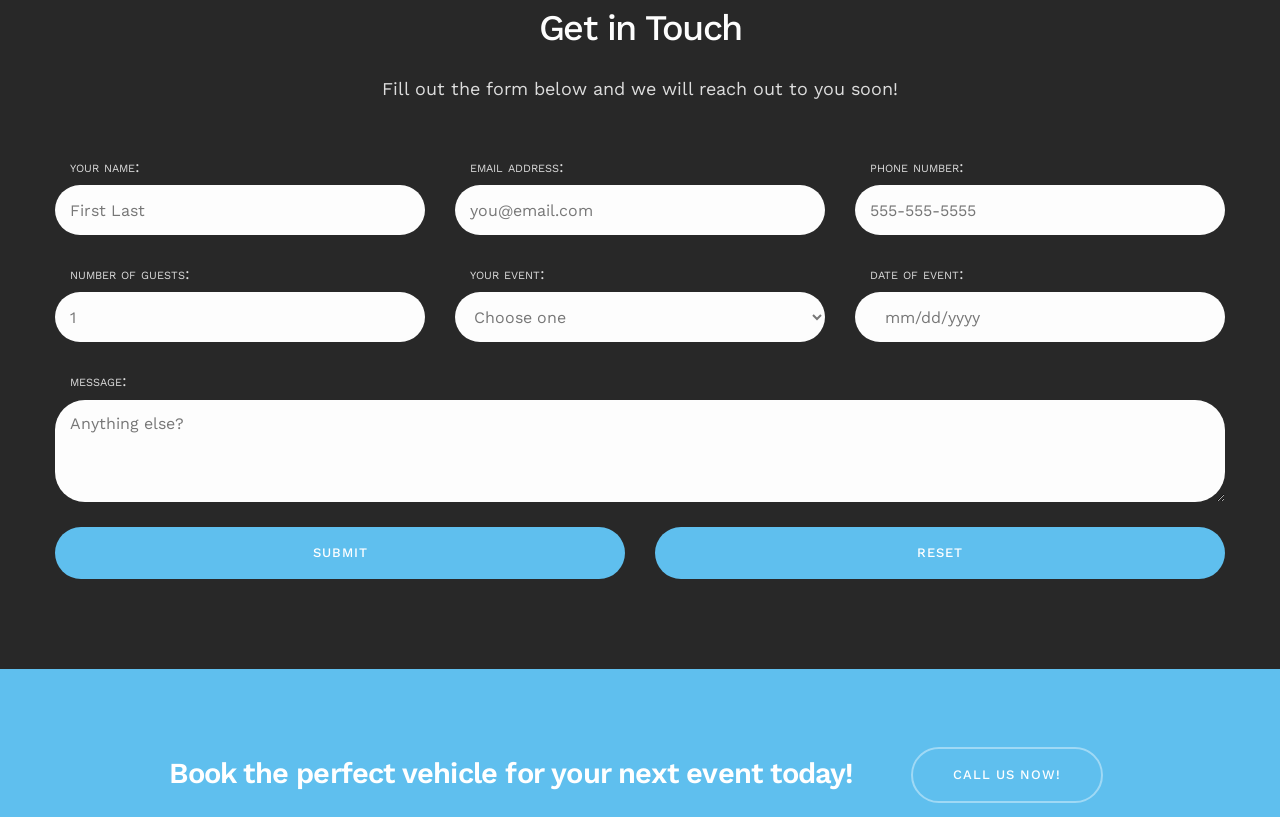Using the information in the image, give a detailed answer to the following question: How many buttons are there at the bottom of the form?

There are two buttons at the bottom of the form, labeled 'Submit' and 'Reset', which suggest that the user can either submit the form or reset the input fields.